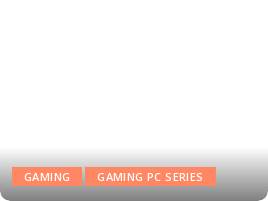Based on the image, please elaborate on the answer to the following question:
What is the purpose of the button design?

The visually appealing design of the buttons, with a bright orange background against a gradient backdrop, aims to attract attention to the gaming category and specific gaming PC offerings.